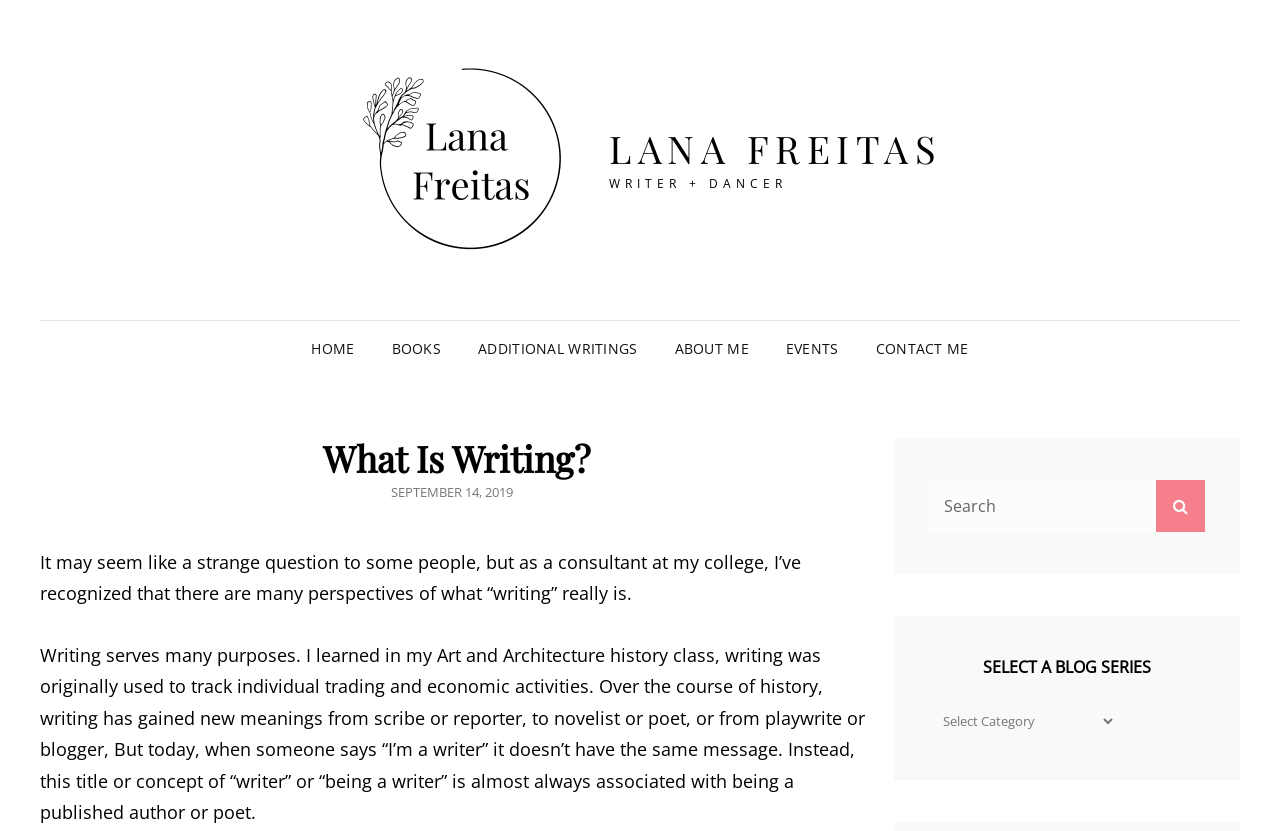Identify the main heading from the webpage and provide its text content.

What Is Writing?